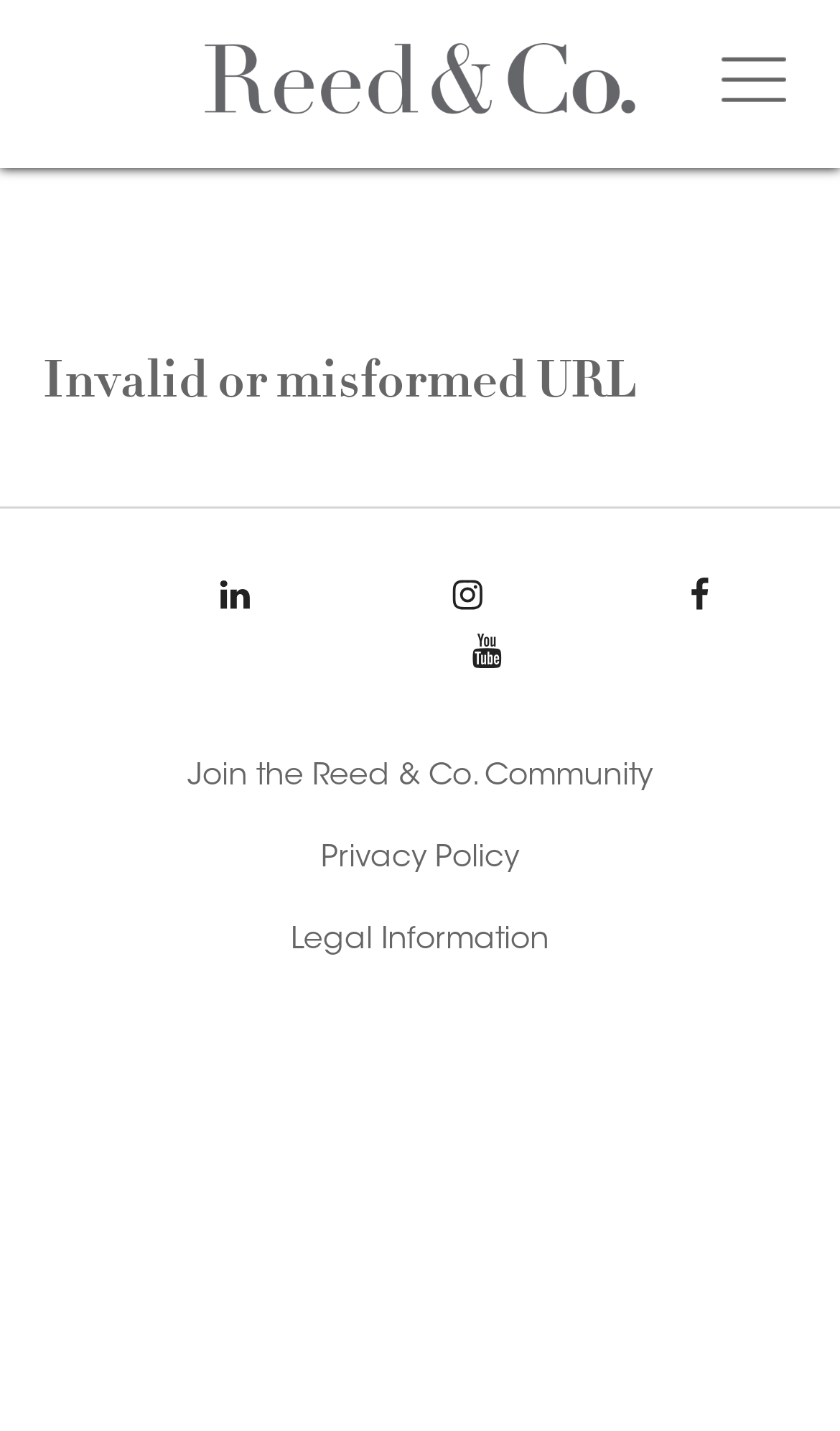How many social media links are in the footer?
Can you provide an in-depth and detailed response to the question?

I counted the number of links in the footer social links menu, which are LinkedIn, Instagram, Facebook, and Youtube, totaling 4 social media links.